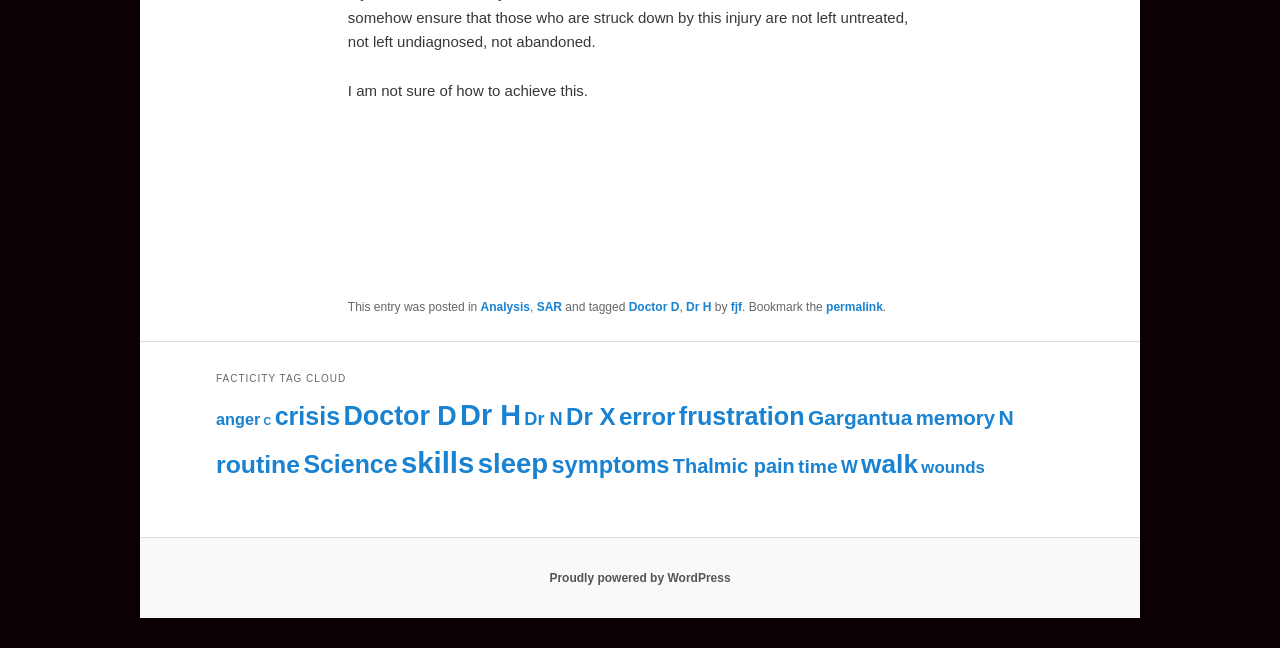Bounding box coordinates are to be given in the format (top-left x, top-left y, bottom-right x, bottom-right y). All values must be floating point numbers between 0 and 1. Provide the bounding box coordinate for the UI element described as: Dr H

[0.359, 0.616, 0.407, 0.665]